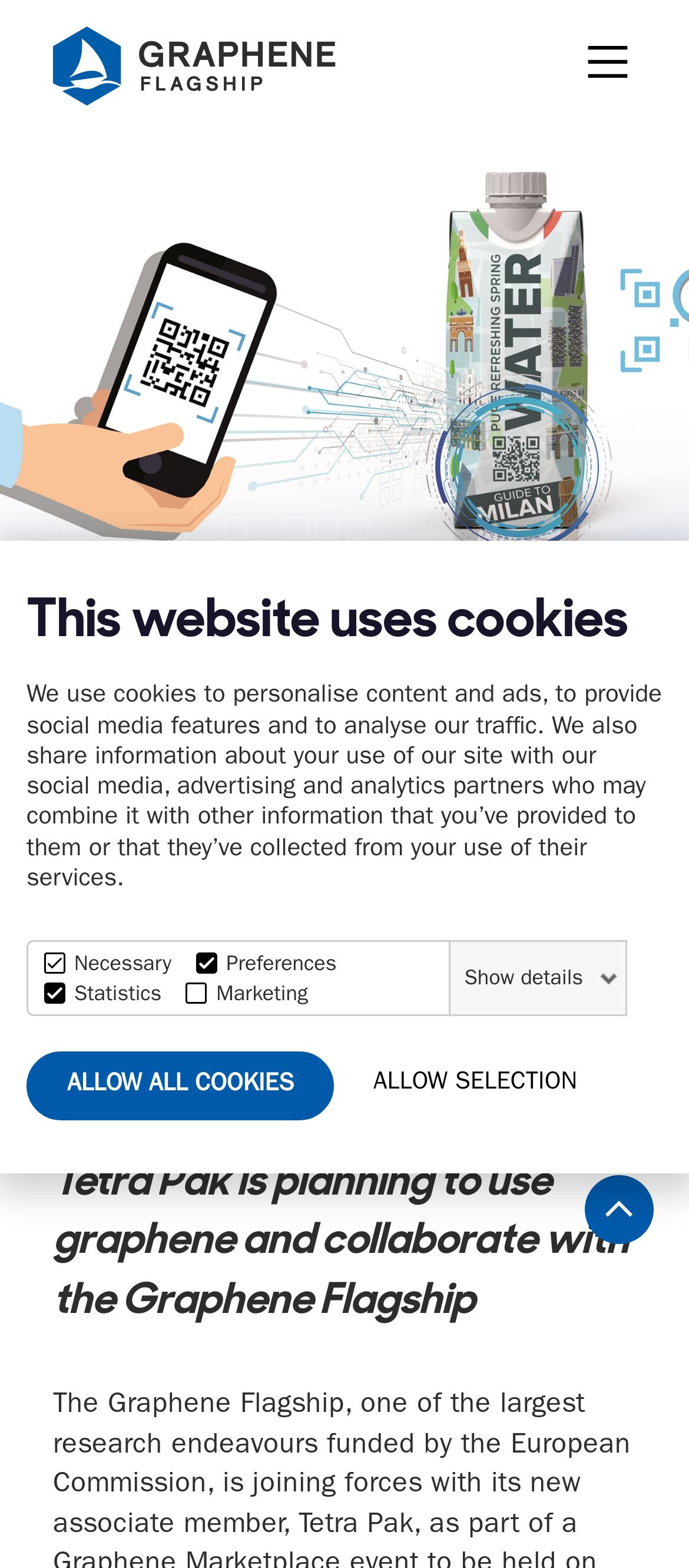Deliver a detailed narrative of the webpage's visual and textual elements.

The webpage appears to be an article or news page from the Graphene Flagship website. At the top, there is a Graphene Flagship logo, which is an image, accompanied by a link to jump to the content. Below the logo, there is a hamburger button, which likely opens a menu.

The main content of the page is divided into two sections. The first section is a cookie policy notification, which is a modal dialog that appears at the top of the page. It contains a heading, "This website uses cookies", followed by a paragraph of text explaining the use of cookies on the website. There are also four links: "ALLOW ALL COOKIES", "ALLOW SELECTION", and two checkboxes for selecting cookie preferences.

The second section is the main article content, which starts with a heading, "Graphene Flagship and Tetra Pak Hold Joint Marketplace Event", followed by a subheading, "A public lecture will show how Tetra Pak is planning to use graphene and collaborate with the Graphene Flagship". The article also includes information about the author and publishing date.

At the bottom of the page, there is a button with an image, but its purpose is unclear.

In terms of layout, the elements are arranged in a logical and organized manner, with clear headings and concise text. The cookie policy notification is prominently displayed at the top, while the main article content is below it. The Graphene Flagship logo is positioned at the top left, and the hamburger button is at the top right.